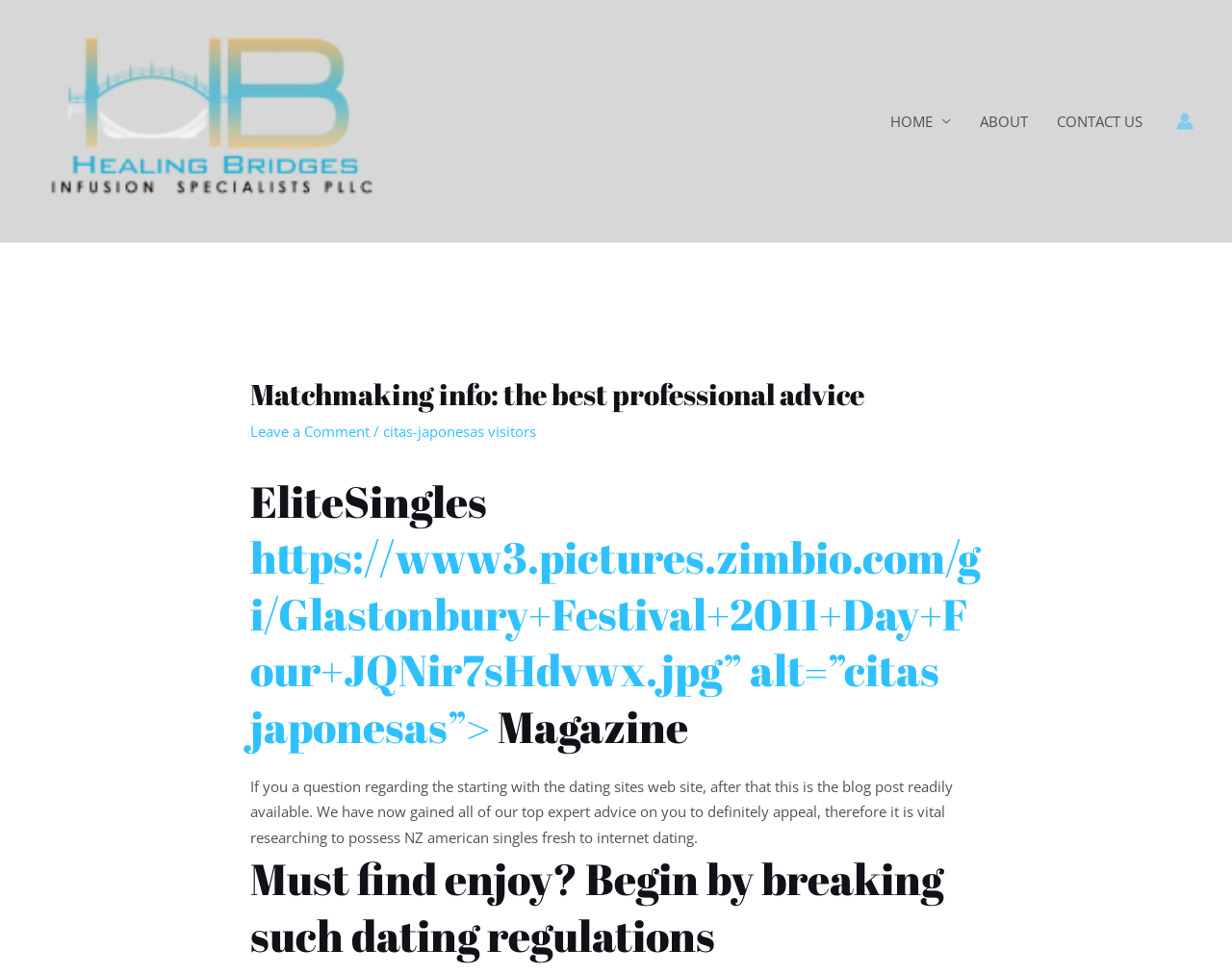What is the image description on the webpage?
Using the image, provide a concise answer in one word or a short phrase.

citas japonesas